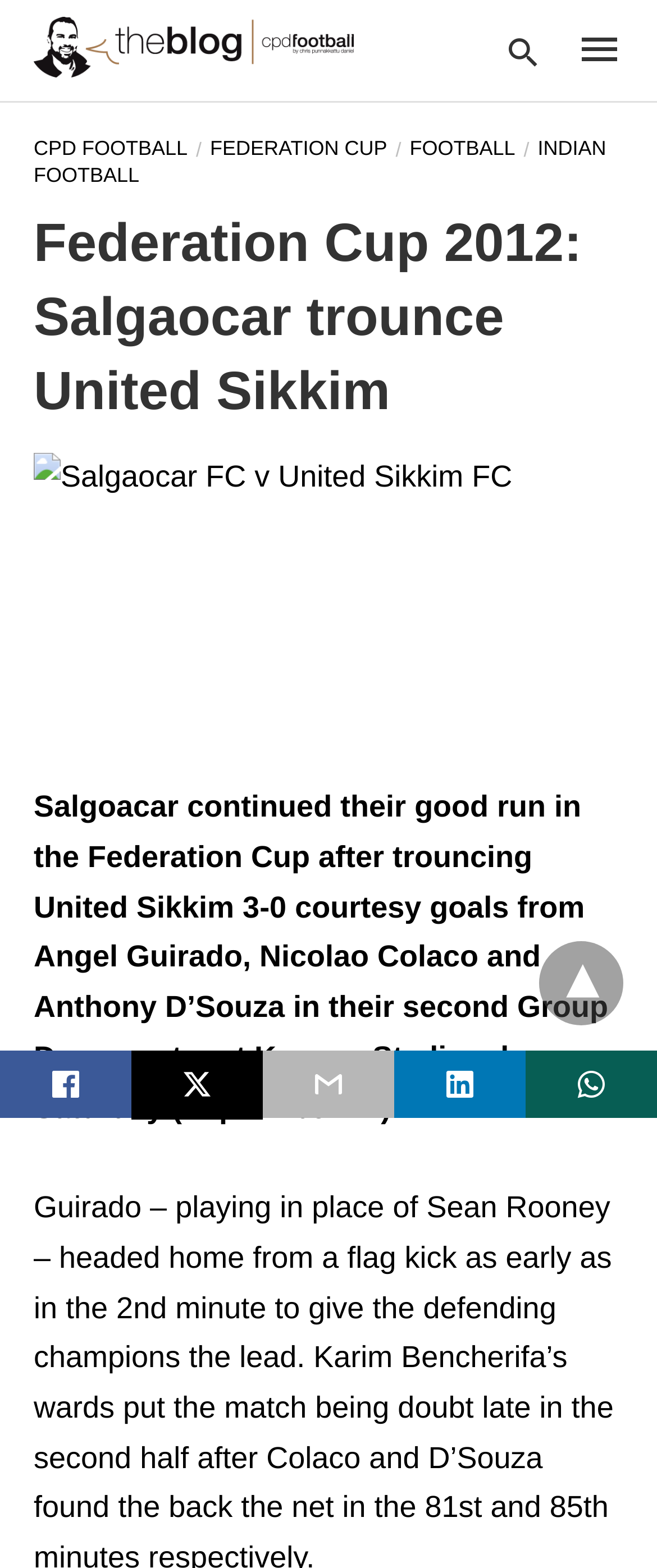Please identify the bounding box coordinates of where to click in order to follow the instruction: "view Salgaocar FC v United Sikkim FC match details".

[0.051, 0.44, 0.949, 0.461]